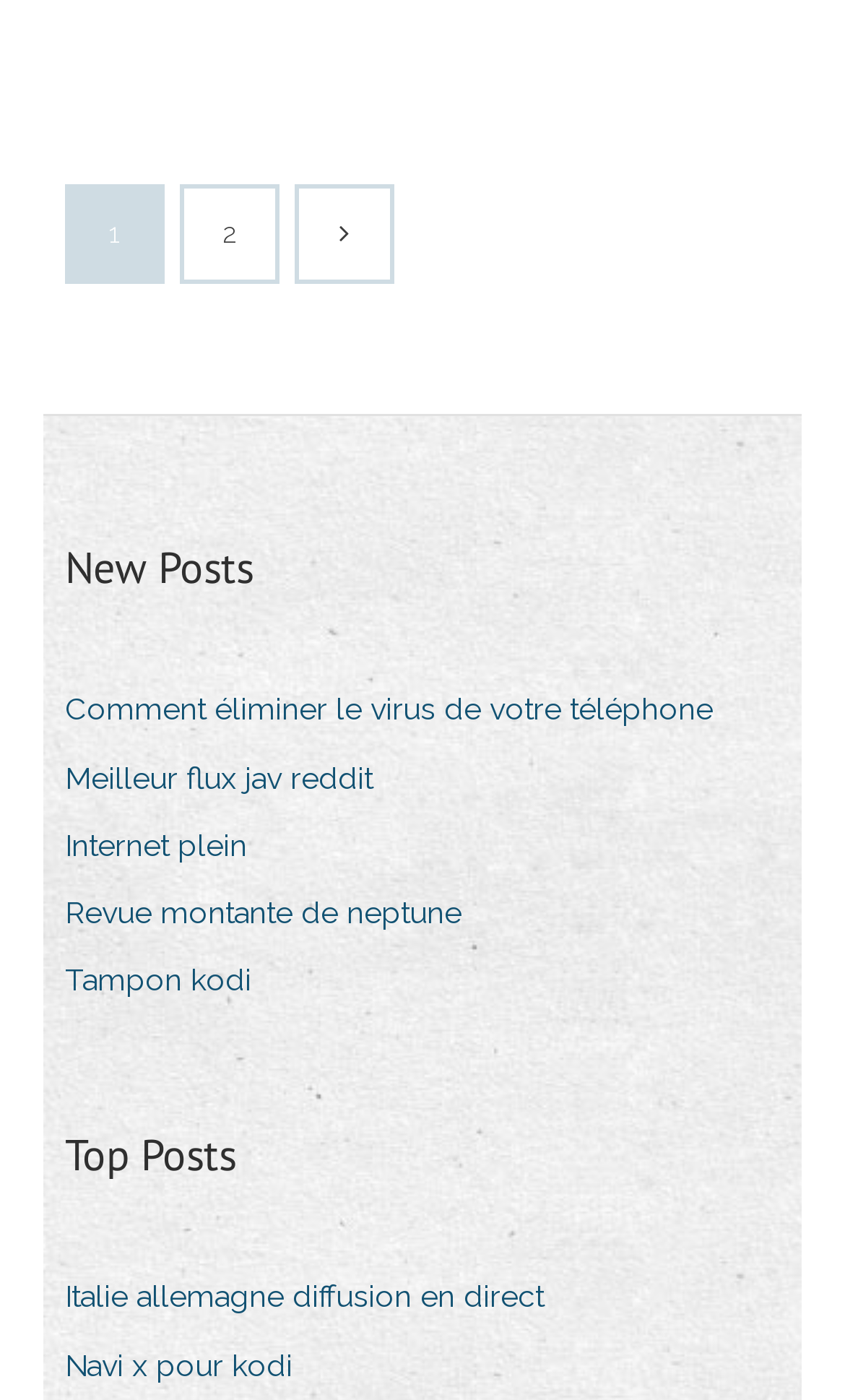What is the second link under 'Top Posts'? Observe the screenshot and provide a one-word or short phrase answer.

Navi x pour kodi